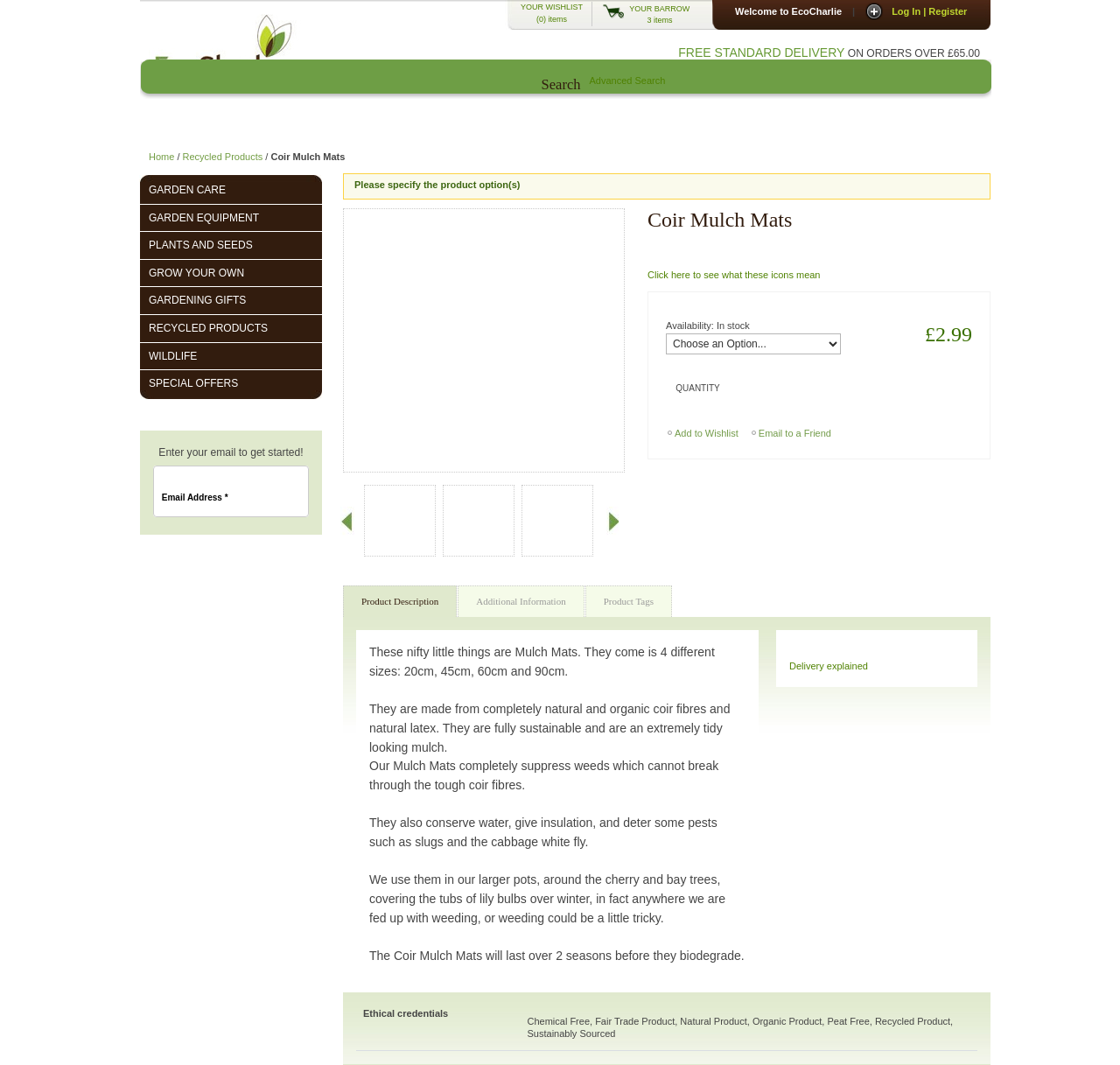Kindly determine the bounding box coordinates for the area that needs to be clicked to execute this instruction: "Explore the 'Research at Leicester' link".

None